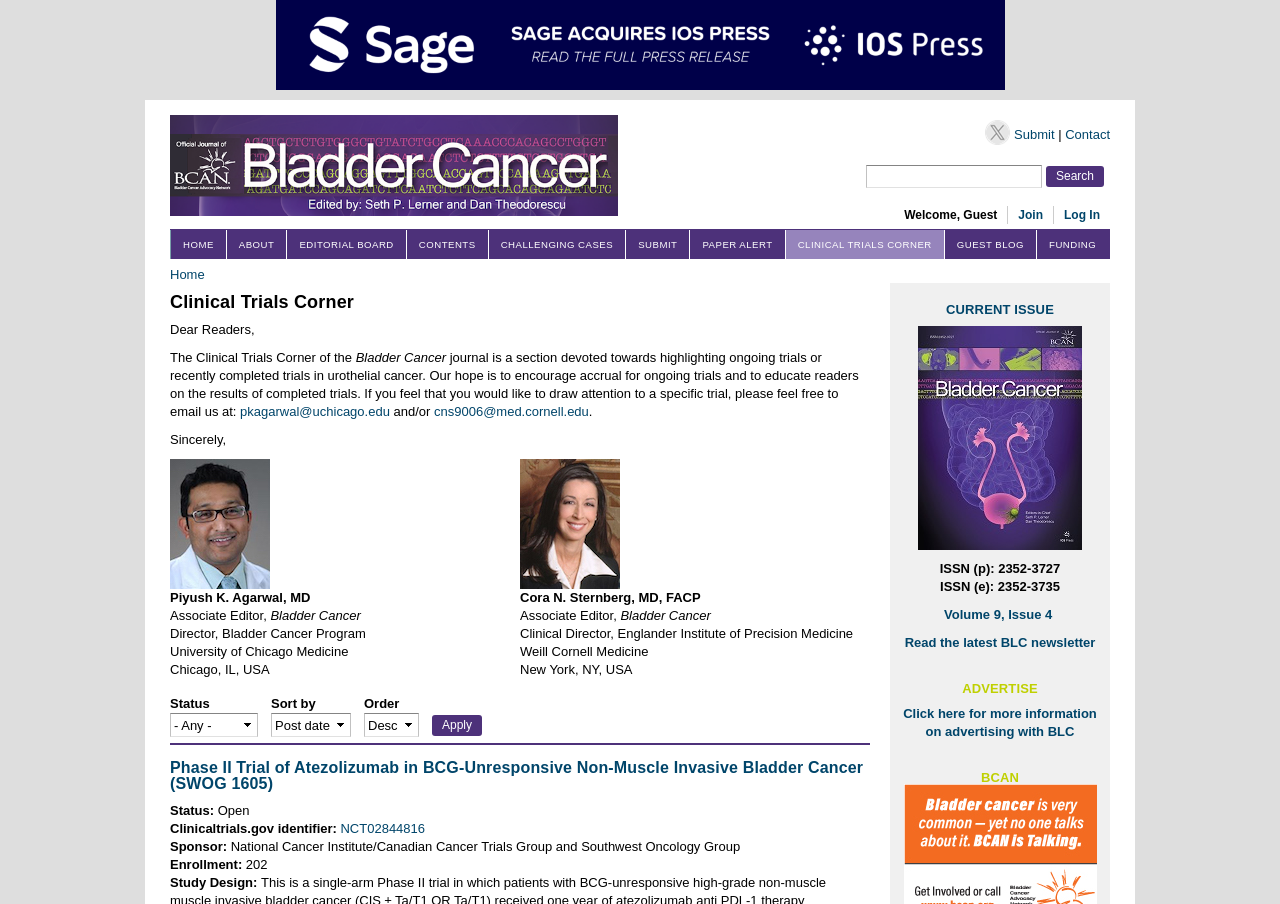Provide a single word or phrase to answer the given question: 
What is the status of the Phase II Trial of Atezolizumab?

Open